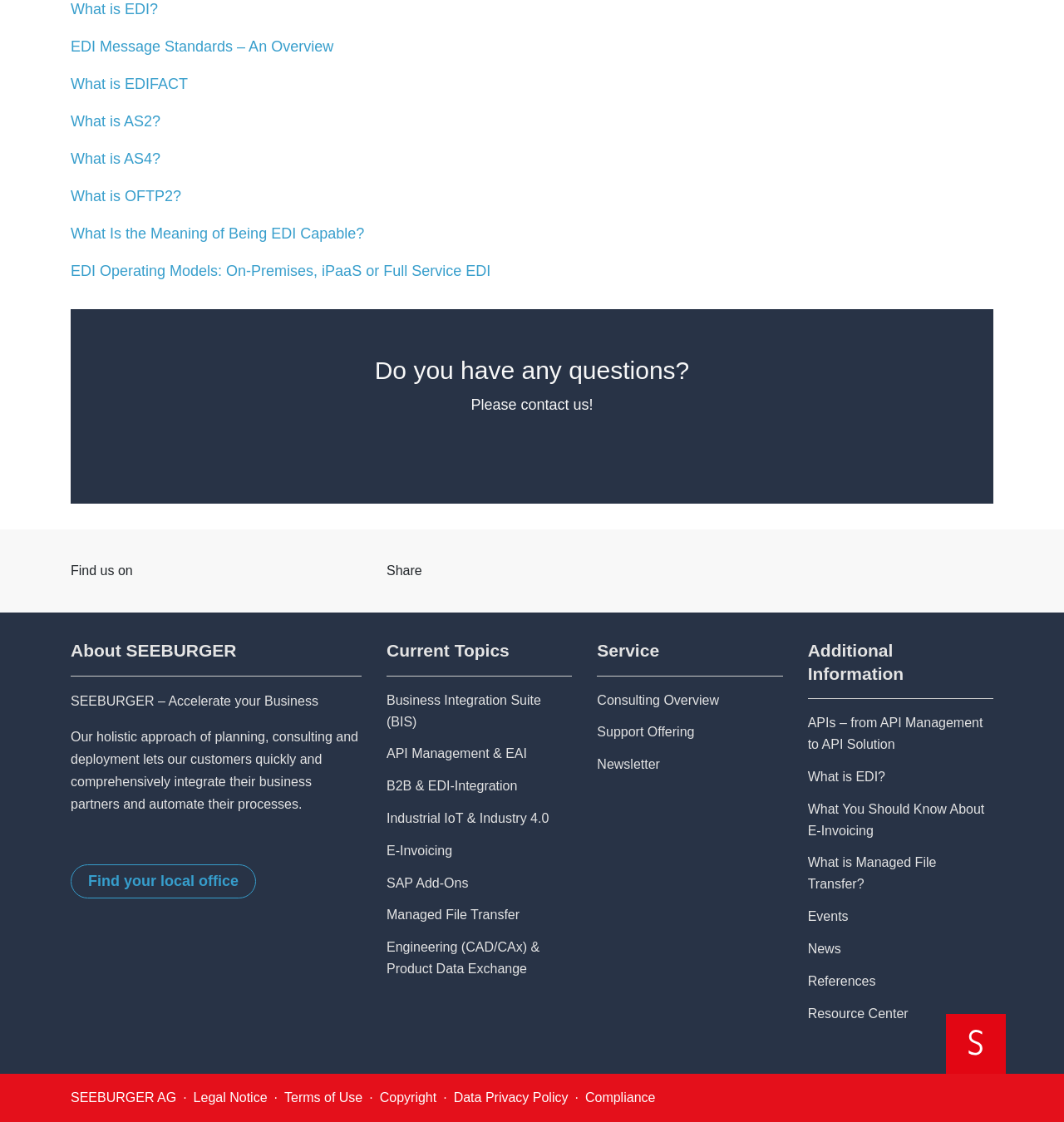Locate the bounding box of the UI element based on this description: "API Management & EAI". Provide four float numbers between 0 and 1 as [left, top, right, bottom].

[0.363, 0.662, 0.538, 0.691]